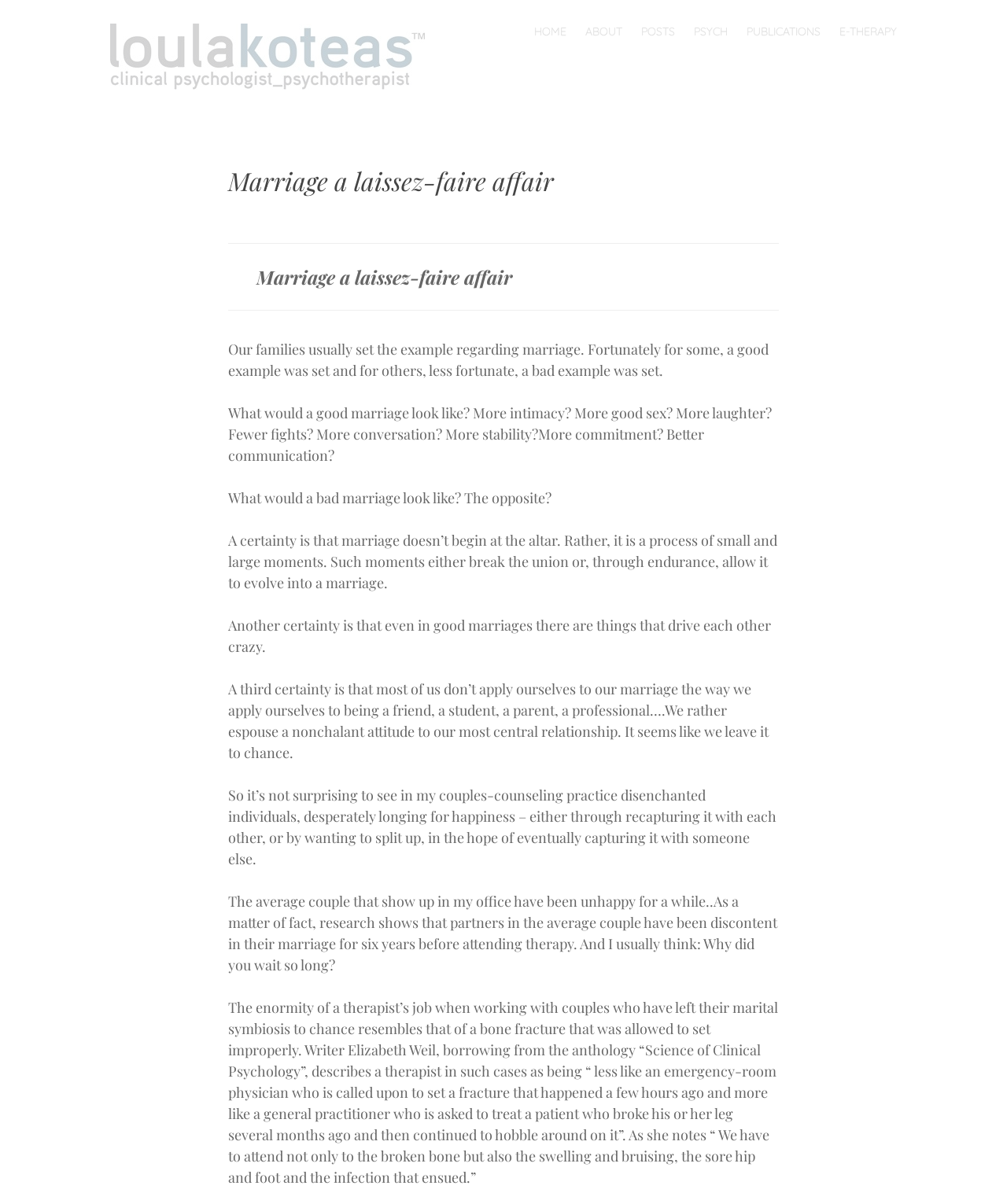Identify the bounding box coordinates for the region to click in order to carry out this instruction: "Click on the 'HOME' link". Provide the coordinates using four float numbers between 0 and 1, formatted as [left, top, right, bottom].

[0.53, 0.02, 0.562, 0.033]